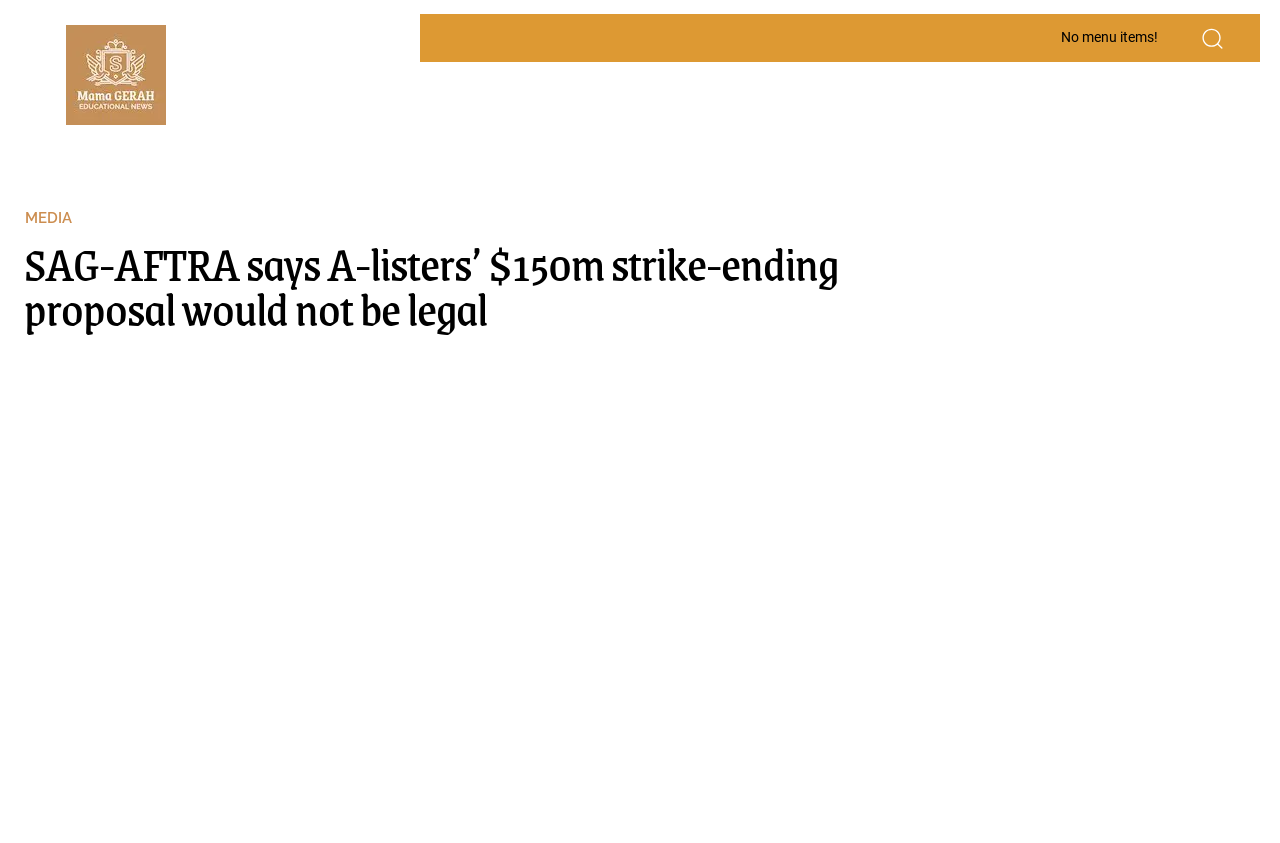What is the category of the article?
Look at the screenshot and respond with a single word or phrase.

MEDIA